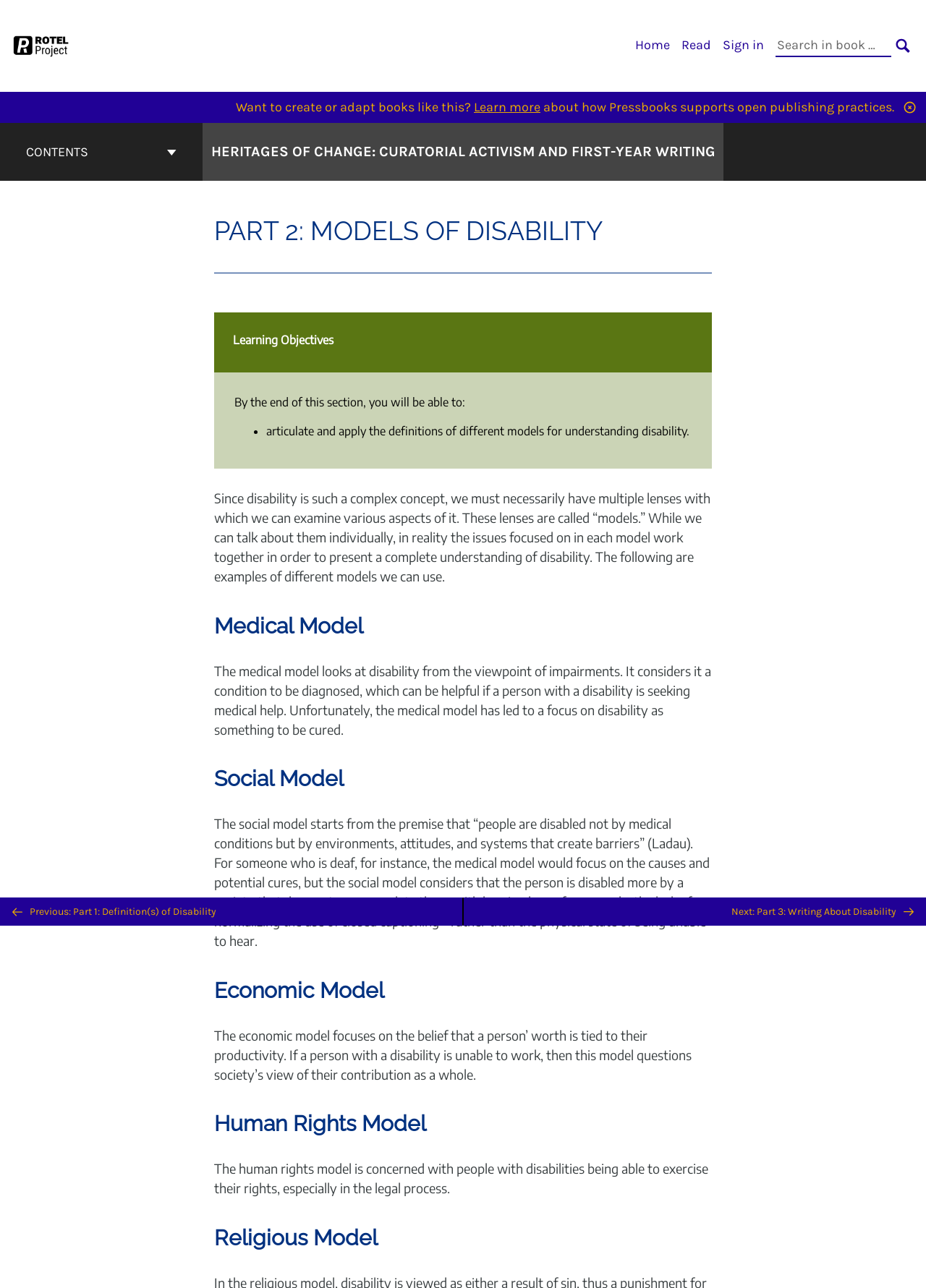Show the bounding box coordinates for the element that needs to be clicked to execute the following instruction: "Search in book". Provide the coordinates in the form of four float numbers between 0 and 1, i.e., [left, top, right, bottom].

[0.838, 0.027, 0.962, 0.044]